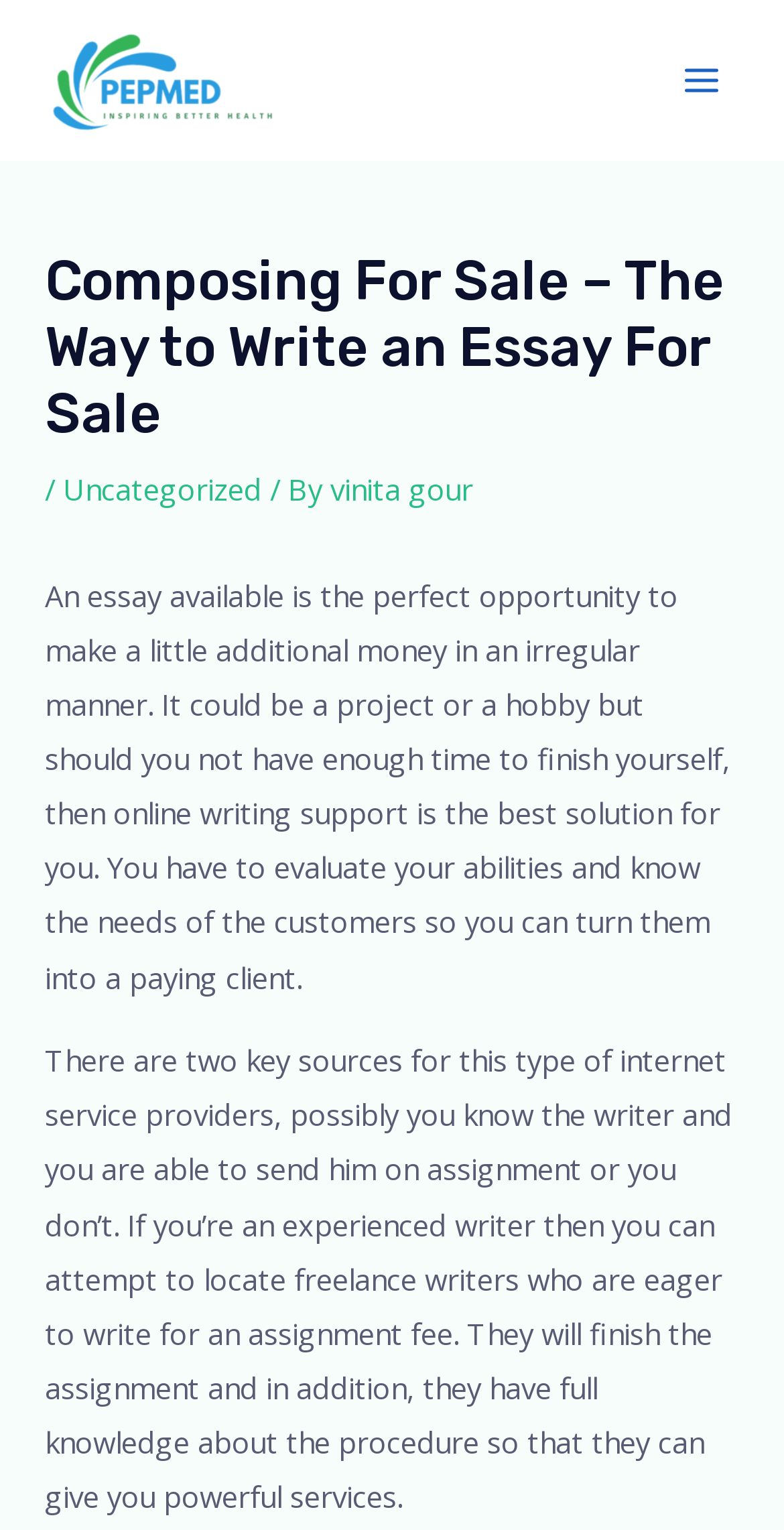Please determine the heading text of this webpage.

Composing For Sale – The Way to Write an Essay For Sale